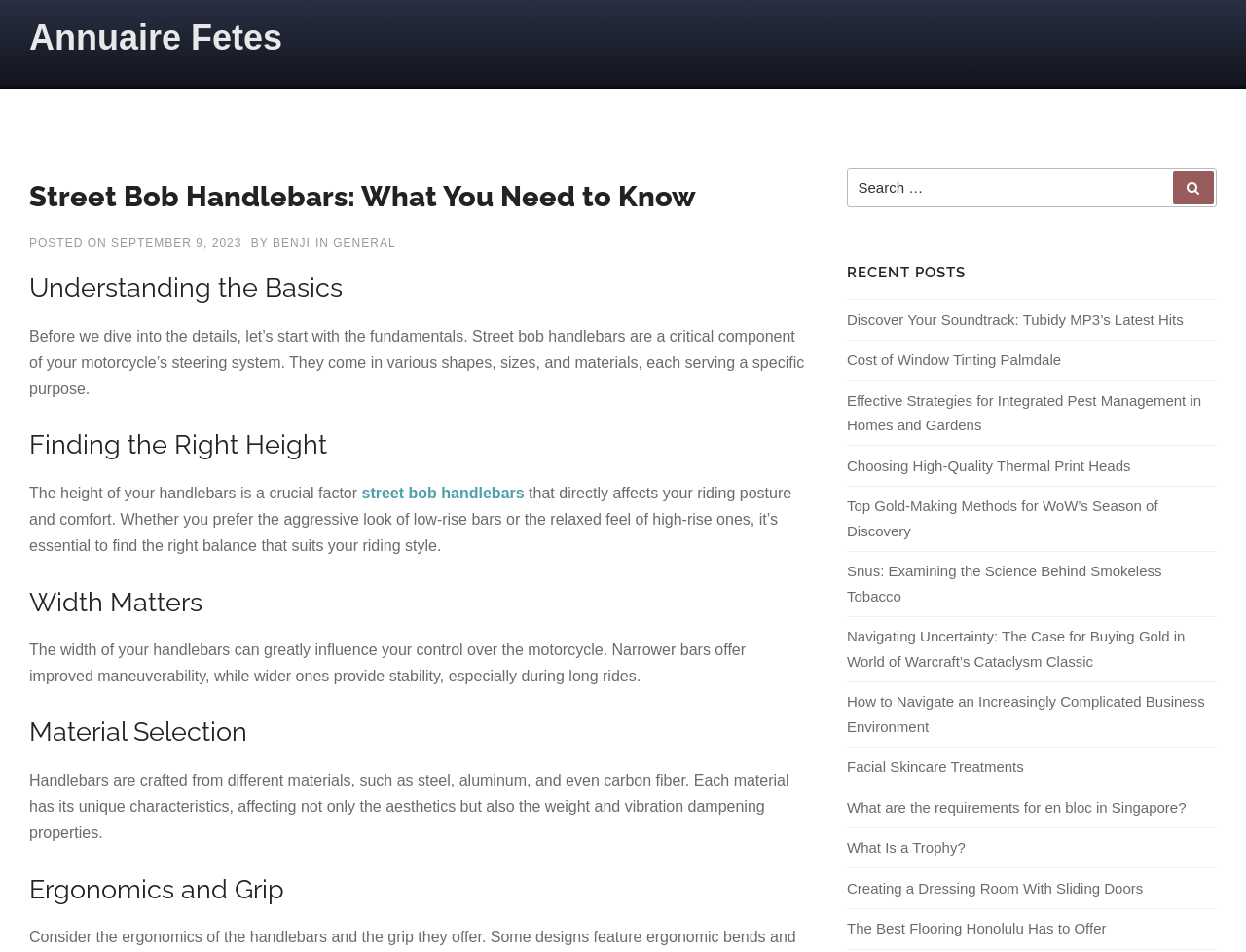What type of posts are listed under 'RECENT POSTS'?
Please provide a full and detailed response to the question.

The 'RECENT POSTS' section lists various posts on different topics, including music, window tinting, pest management, thermal print heads, and more. These posts seem to be unrelated to the main topic of Street Bob Handlebars, suggesting that the website covers a wide range of topics.